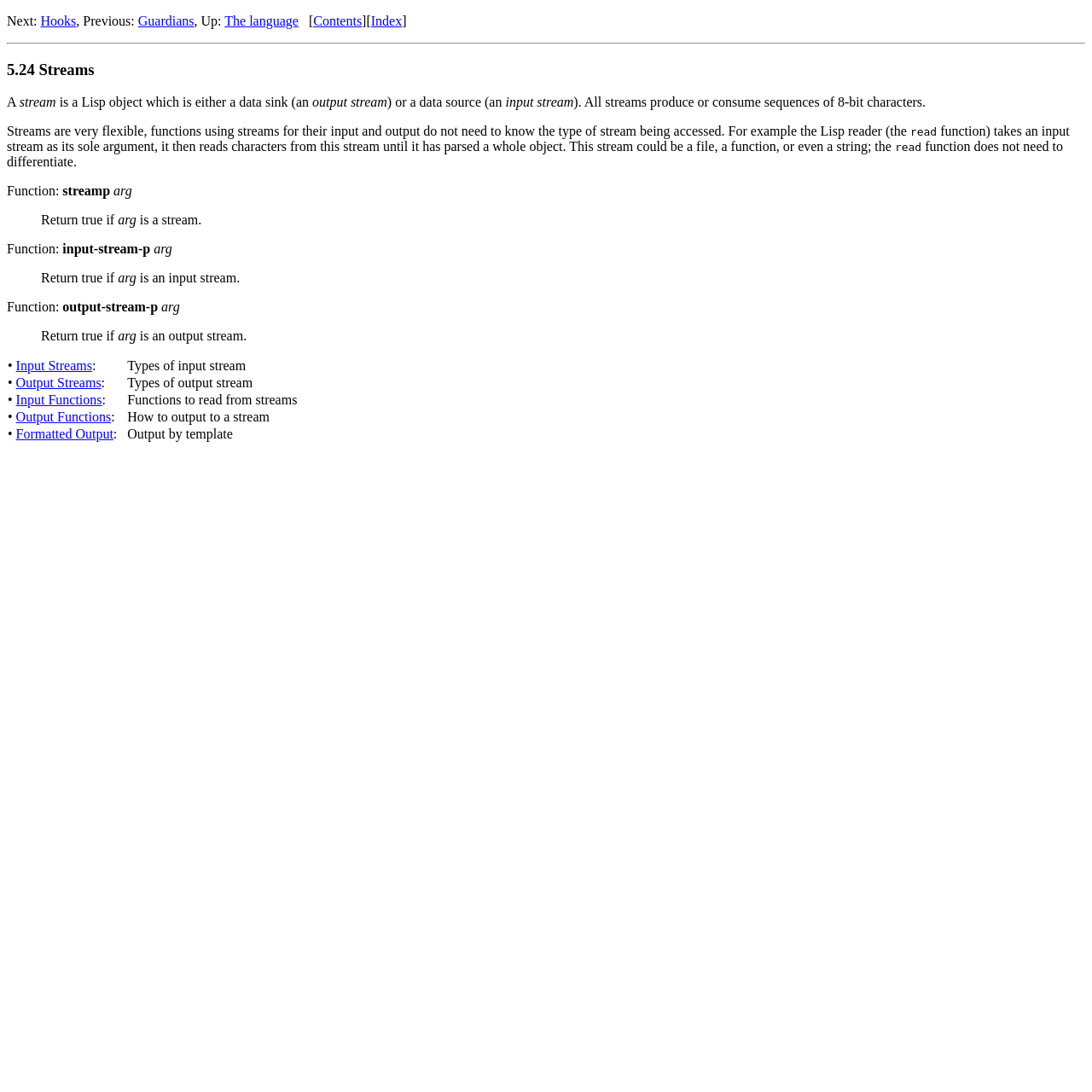Can you find the bounding box coordinates for the element to click on to achieve the instruction: "View 'Input Streams'"?

[0.015, 0.328, 0.084, 0.342]